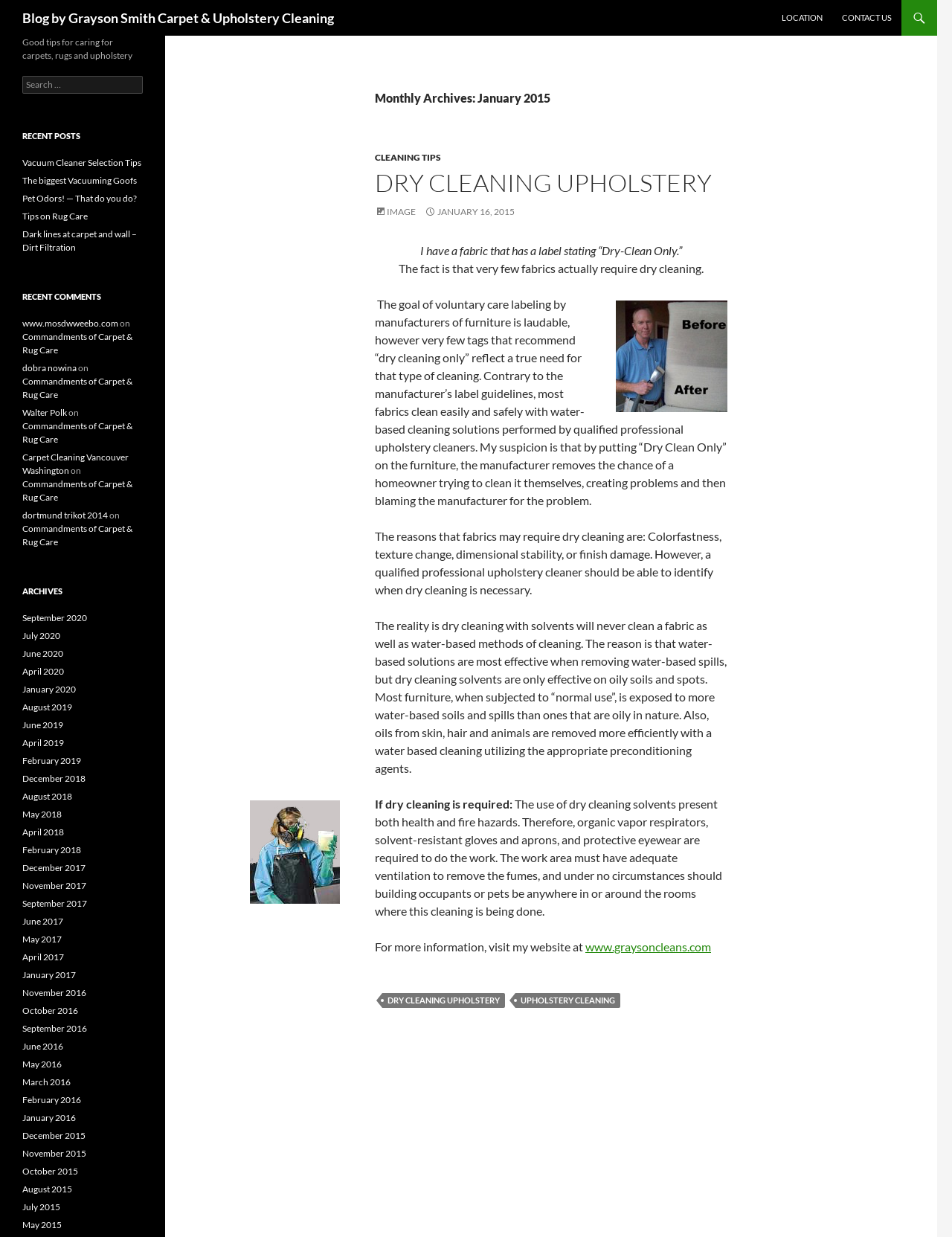Find the bounding box coordinates corresponding to the UI element with the description: "September 2016". The coordinates should be formatted as [left, top, right, bottom], with values as floats between 0 and 1.

[0.023, 0.827, 0.091, 0.836]